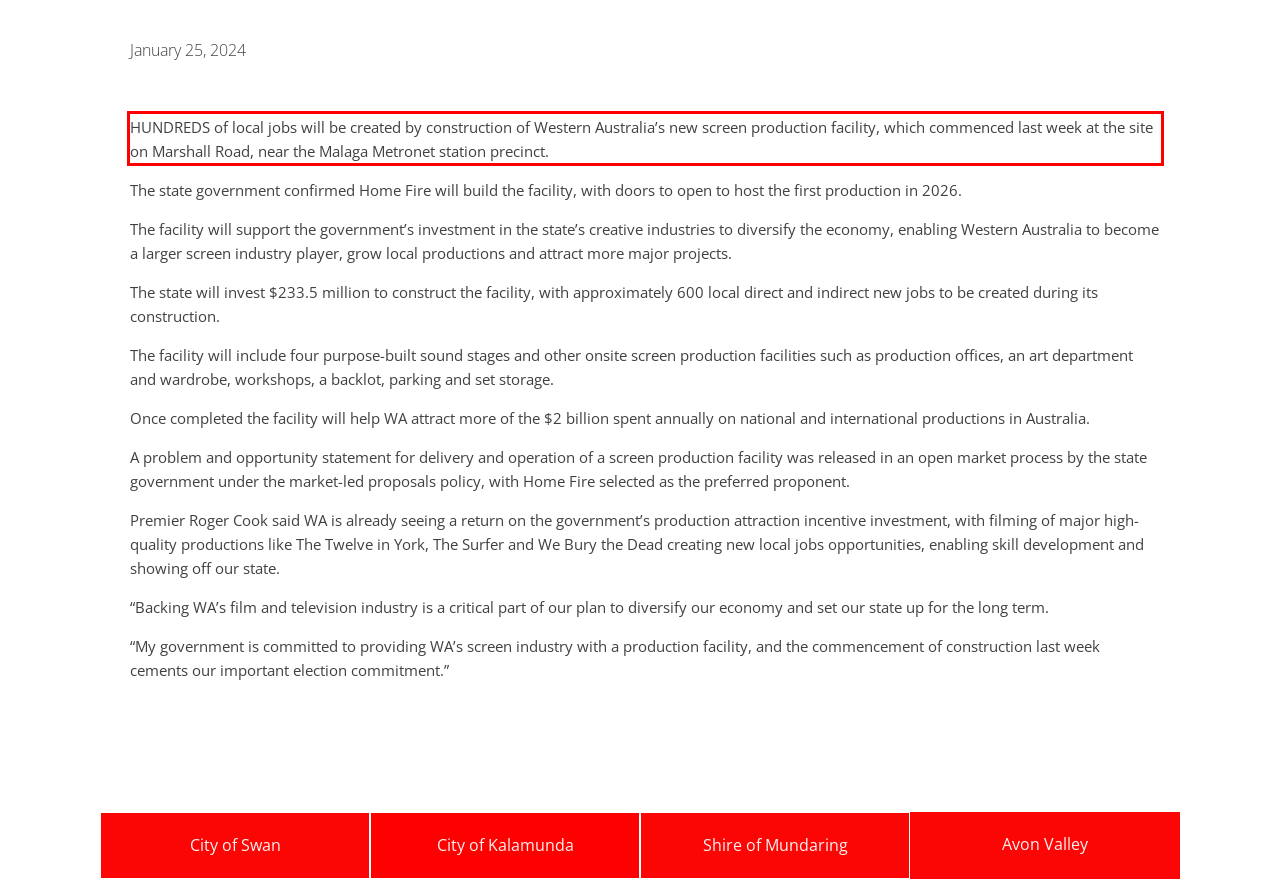Given a webpage screenshot with a red bounding box, perform OCR to read and deliver the text enclosed by the red bounding box.

HUNDREDS of local jobs will be created by construction of Western Australia’s new screen production facility, which commenced last week at the site on Marshall Road, near the Malaga Metronet station precinct.